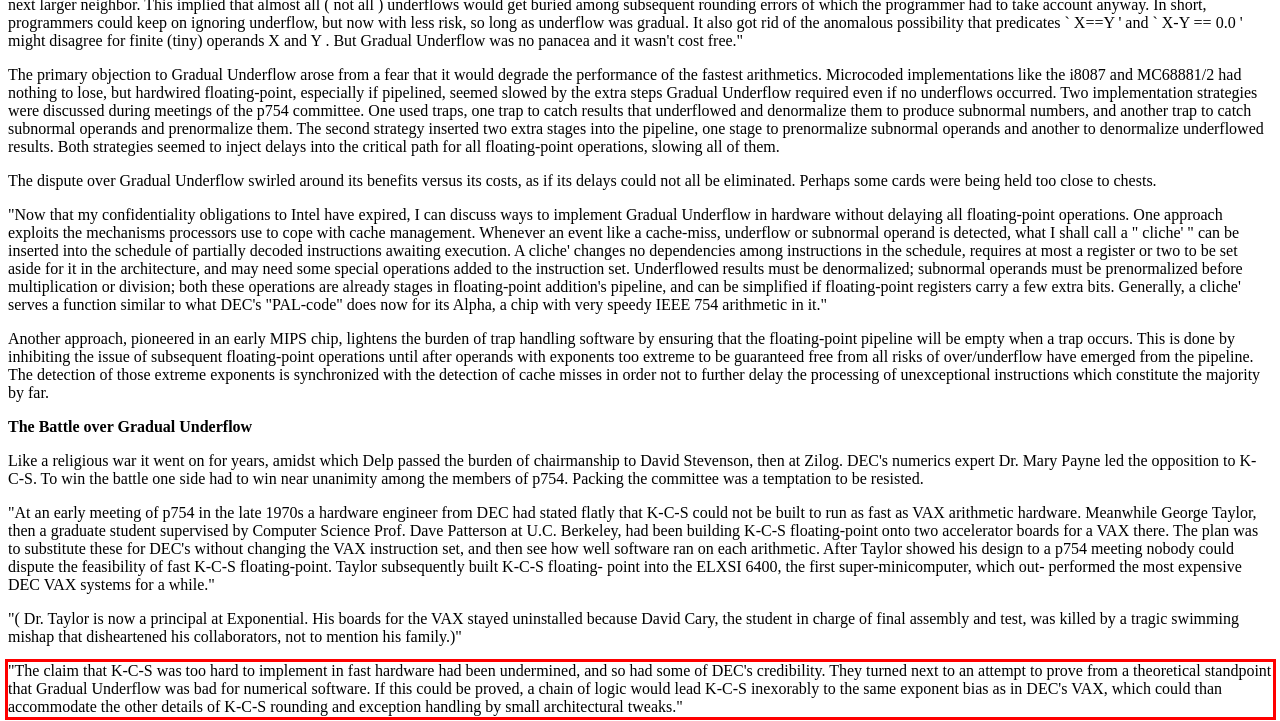Your task is to recognize and extract the text content from the UI element enclosed in the red bounding box on the webpage screenshot.

"The claim that K-C-S was too hard to implement in fast hardware had been undermined, and so had some of DEC's credibility. They turned next to an attempt to prove from a theoretical standpoint that Gradual Underflow was bad for numerical software. If this could be proved, a chain of logic would lead K-C-S inexorably to the same exponent bias as in DEC's VAX, which could than accommodate the other details of K-C-S rounding and exception handling by small architectural tweaks."